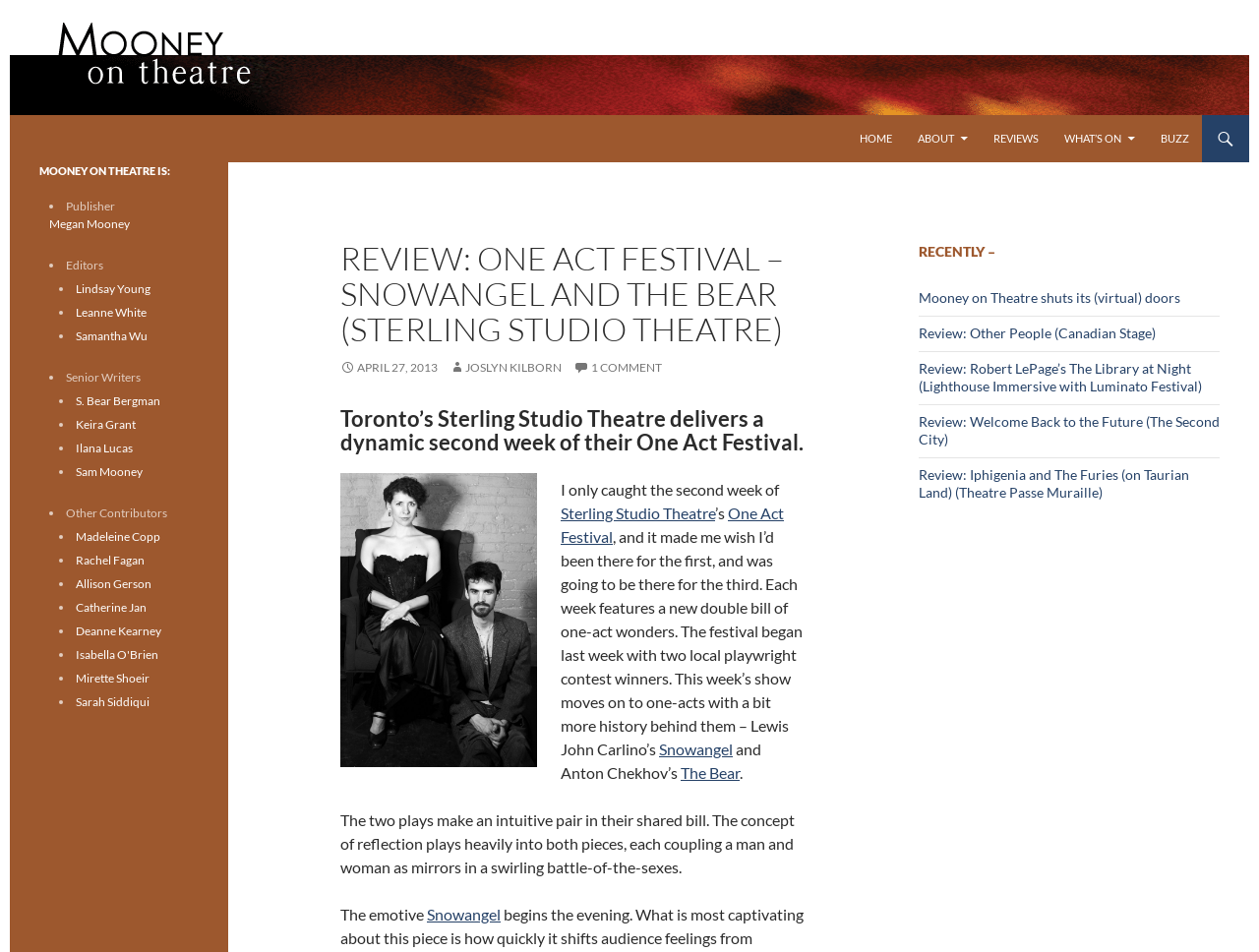Using the provided element description: "Sam Mooney", identify the bounding box coordinates. The coordinates should be four floats between 0 and 1 in the order [left, top, right, bottom].

[0.06, 0.488, 0.113, 0.503]